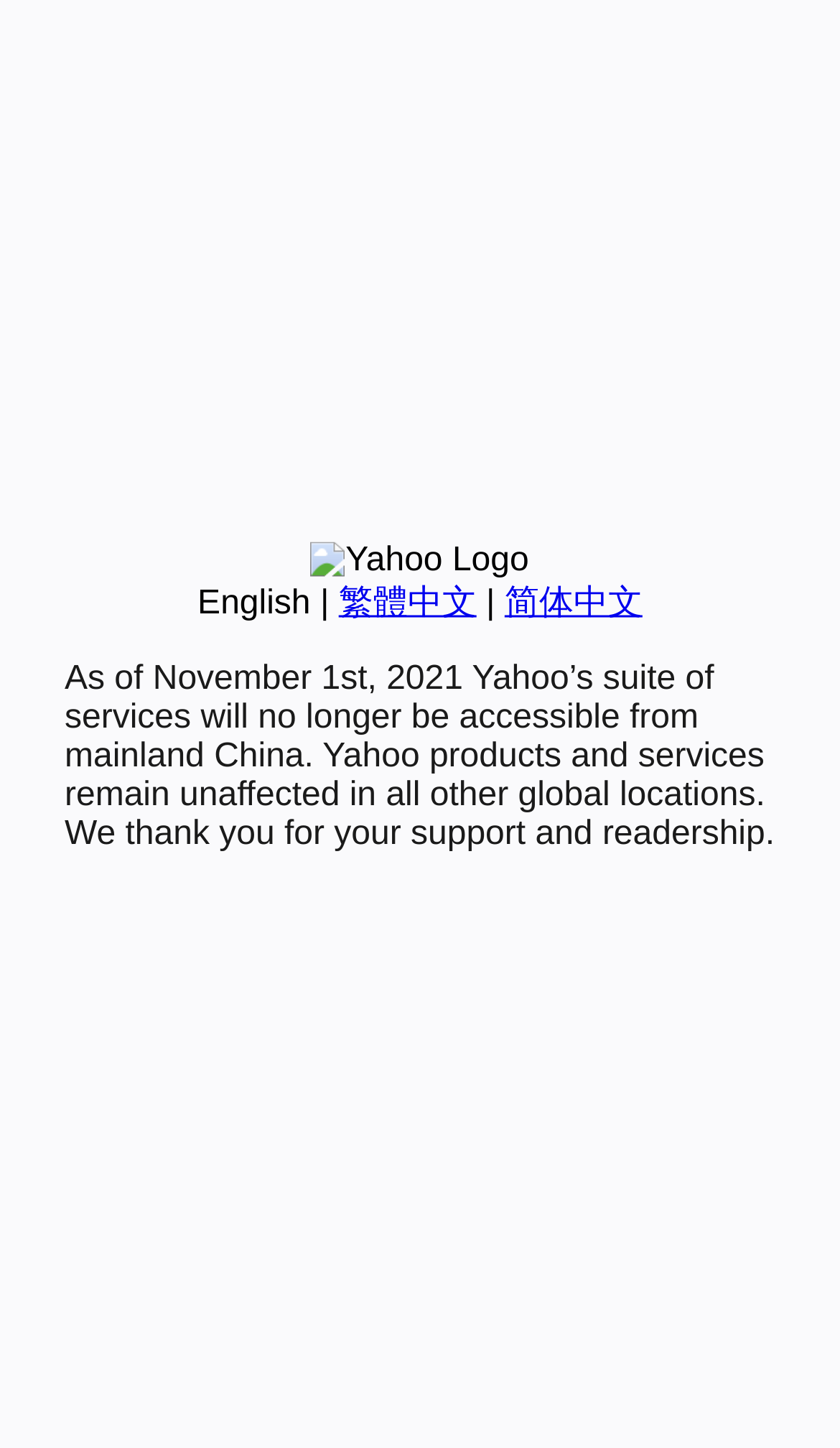From the webpage screenshot, predict the bounding box coordinates (top-left x, top-left y, bottom-right x, bottom-right y) for the UI element described here: JS3000 Concrete Mixe...

None